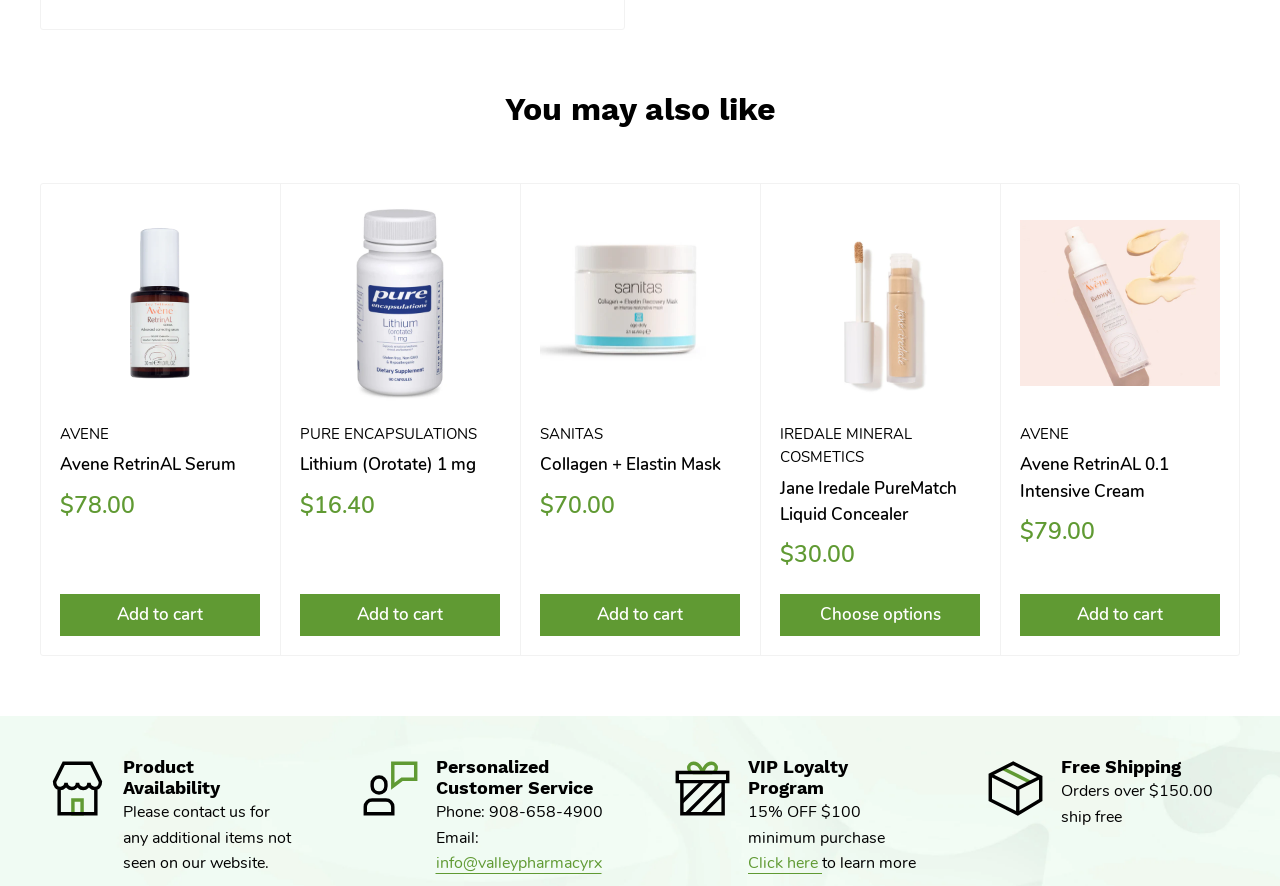What is the minimum purchase for free shipping?
Please answer the question as detailed as possible based on the image.

I found the minimum purchase for free shipping by looking at the 'Free Shipping' section, where it says 'Orders over $150.00 ship free'.